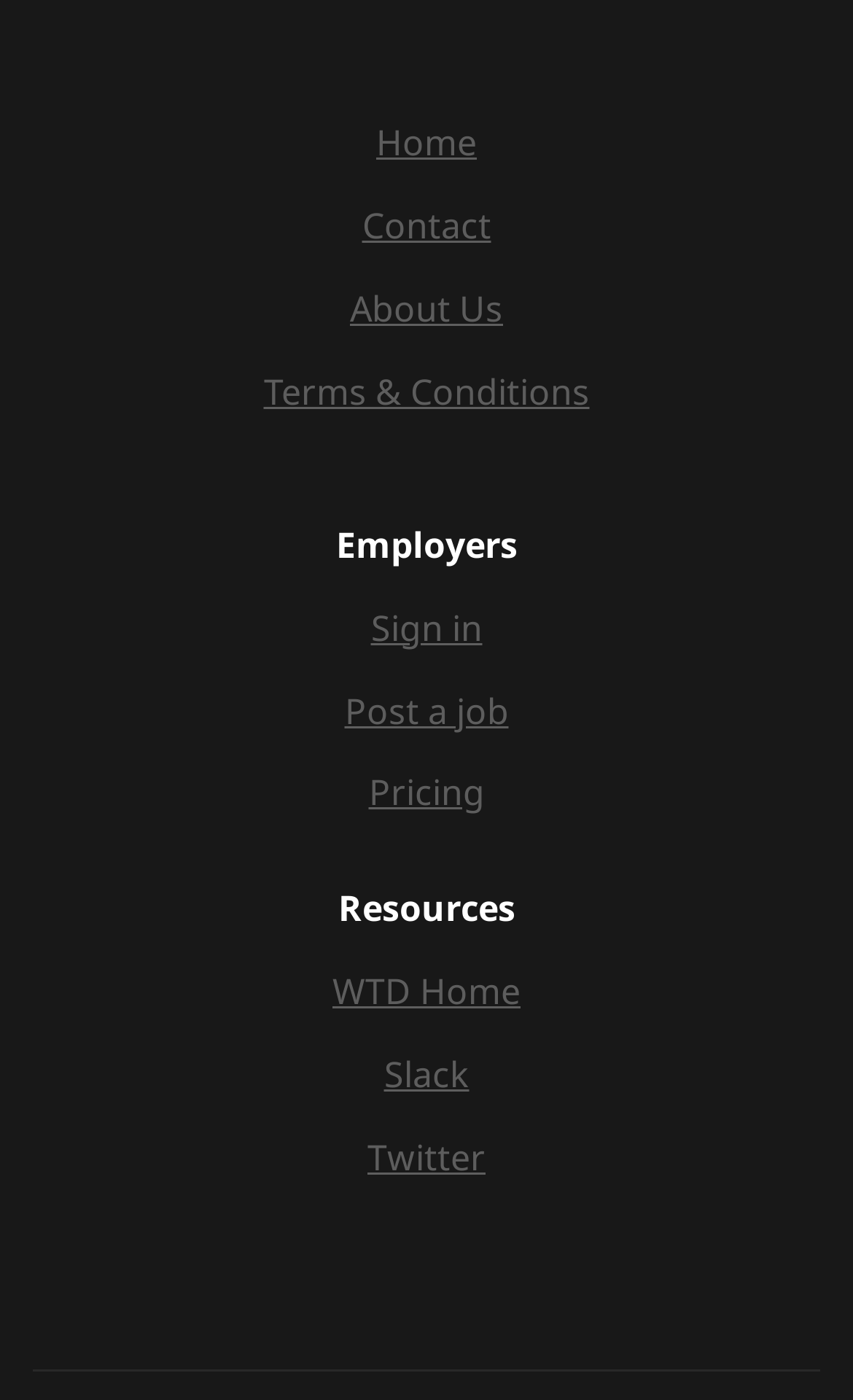Determine the bounding box coordinates for the area that needs to be clicked to fulfill this task: "visit WTD home". The coordinates must be given as four float numbers between 0 and 1, i.e., [left, top, right, bottom].

[0.39, 0.691, 0.61, 0.725]